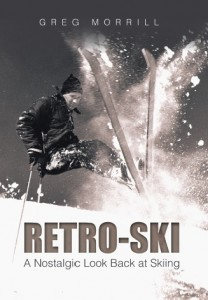What is the main theme of the book?
Analyze the screenshot and provide a detailed answer to the question.

The main theme of the book can be inferred from the caption, which suggests that the book is about the history of skiing, its evolution over time, and the heritage of the sport.